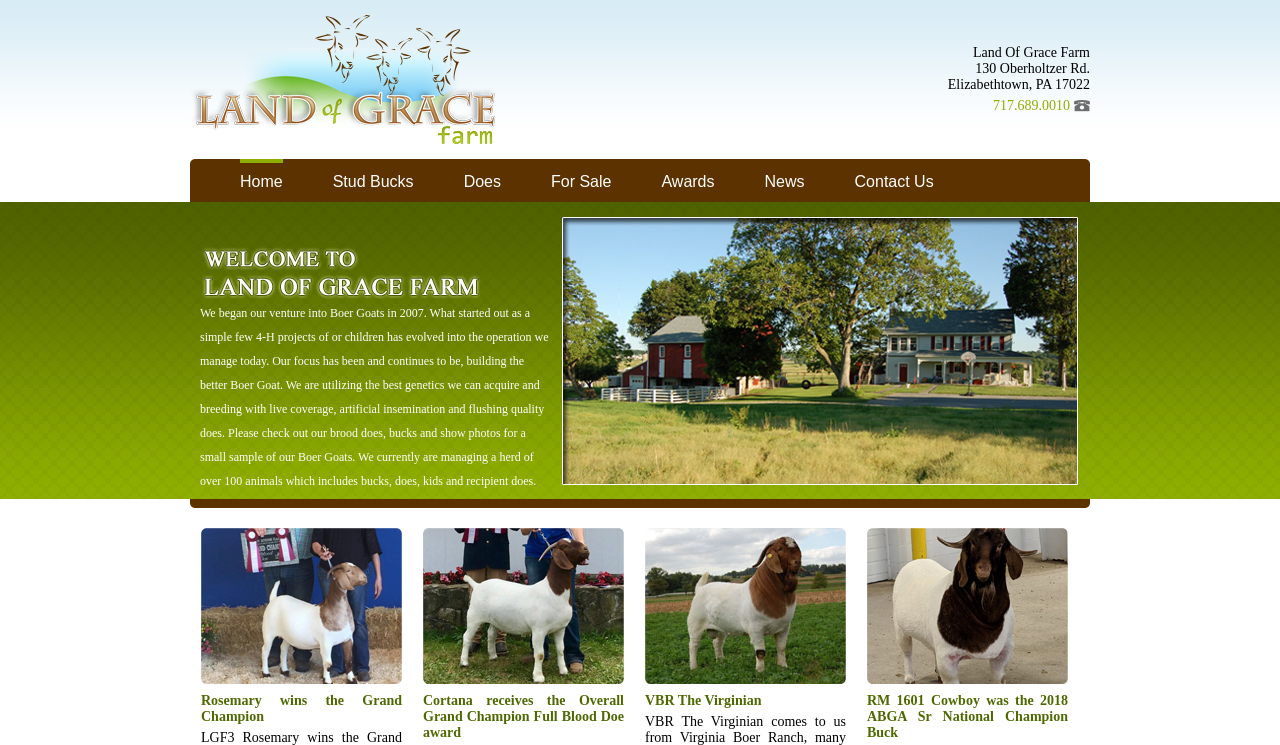Please determine the bounding box coordinates for the UI element described here. Use the format (top-left x, top-left y, bottom-right x, bottom-right y) with values bounded between 0 and 1: Resident Lease Break Form

None